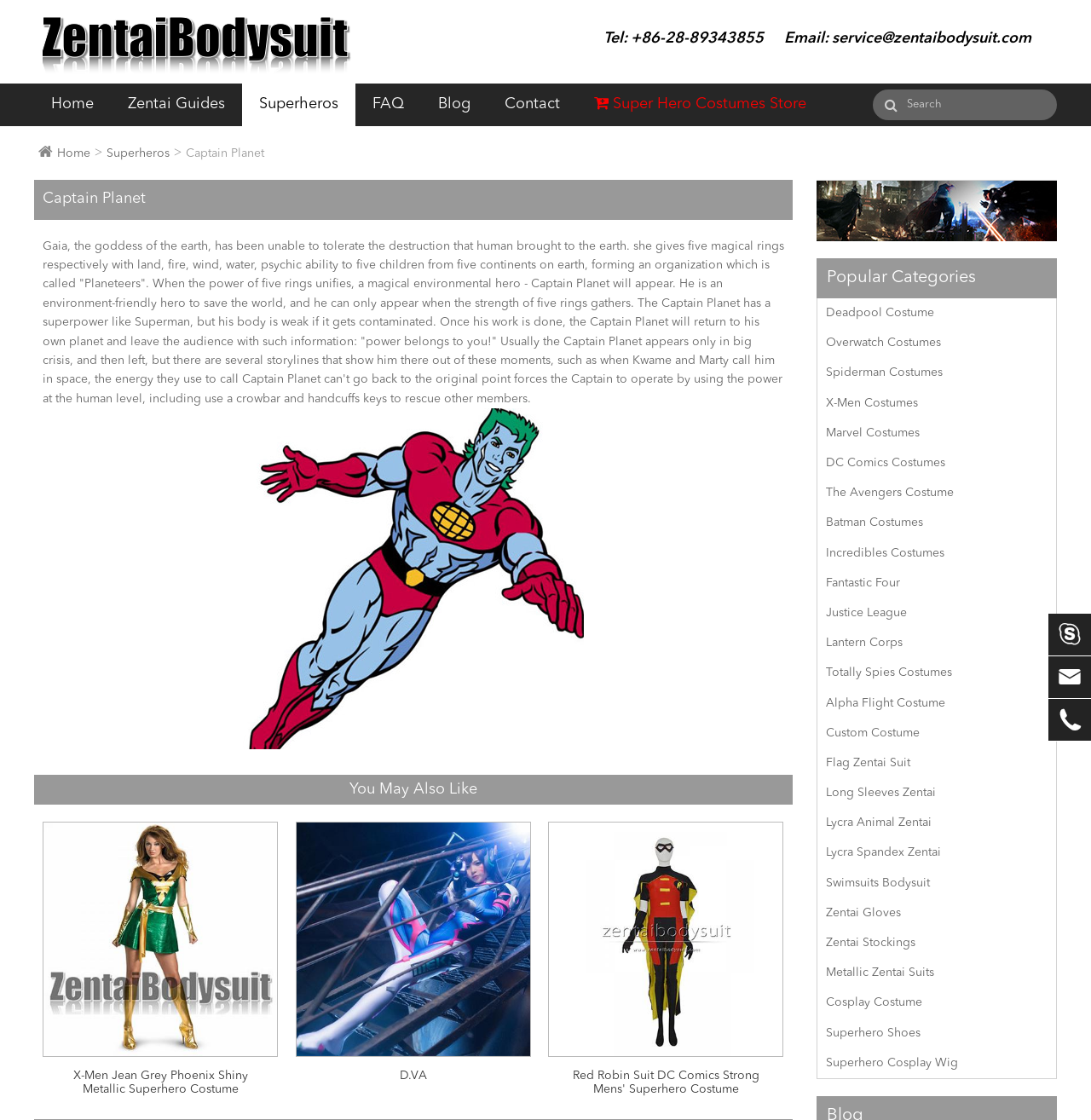What is the name of the superhero costume store?
Please give a detailed answer to the question using the information shown in the image.

I found the answer by looking at the link with the text ' Super Hero Costumes Store' which is located at the top of the webpage, indicating that it is the name of the store.